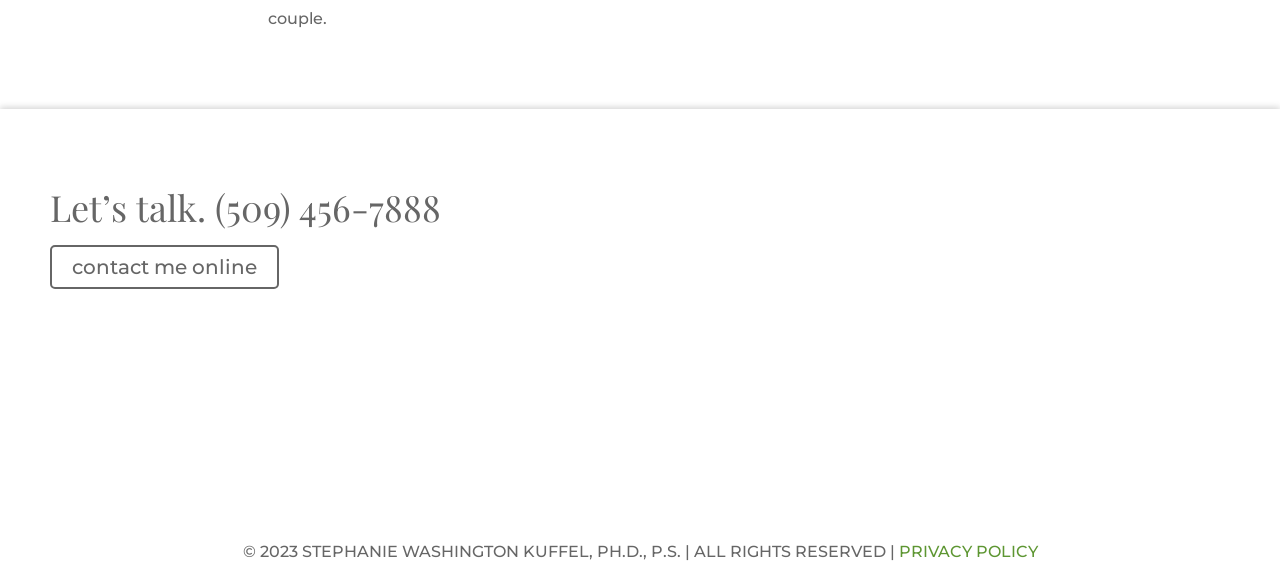Please give a succinct answer using a single word or phrase:
What is the alternative way to contact?

online